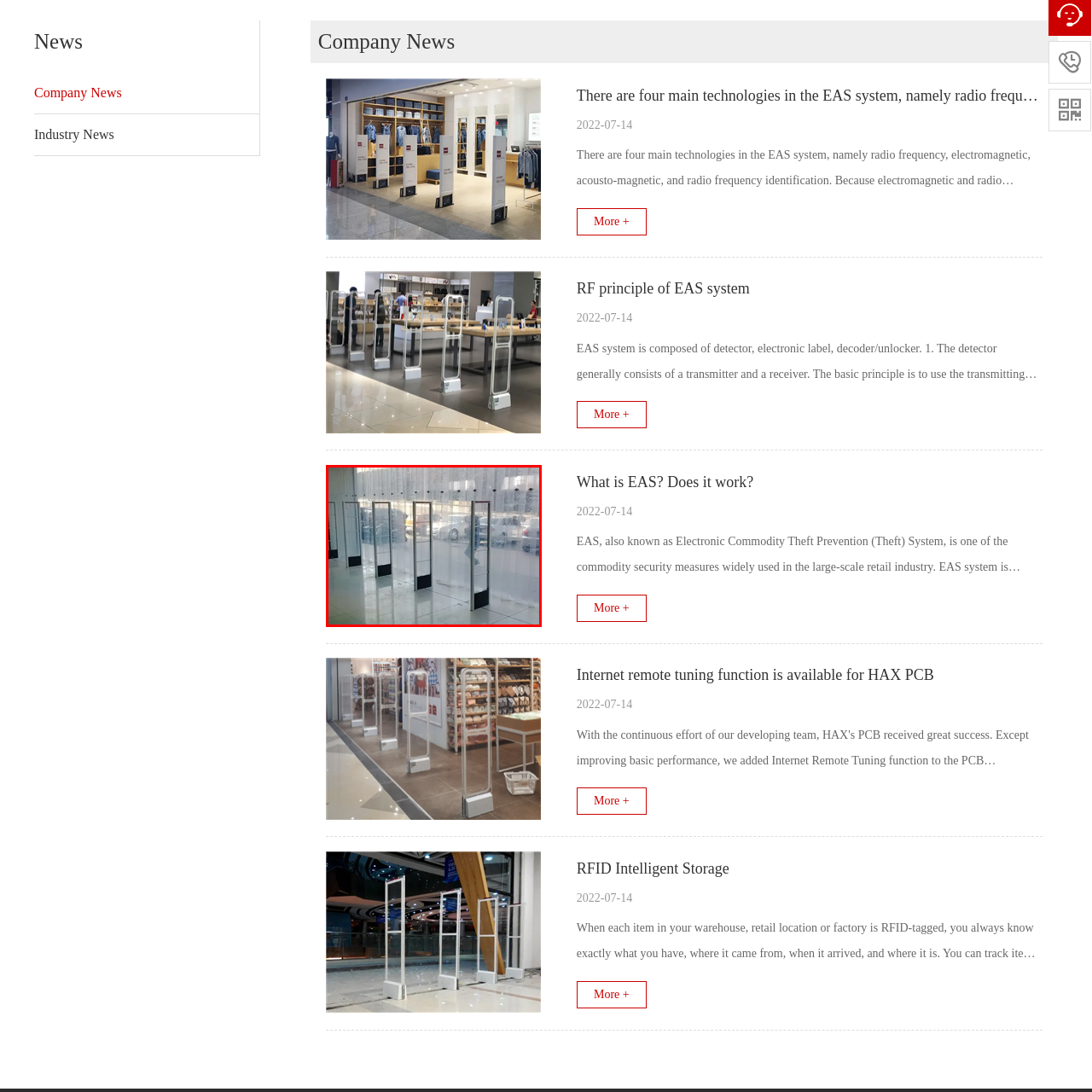What can be seen behind the gates?
Analyze the image encased by the red bounding box and elaborate on your answer to the question.

Through the transparent curtains, a glimpse of parking and vehicles can be seen behind the gates, indicating that the gates are likely situated at an entrance or exit of a store.